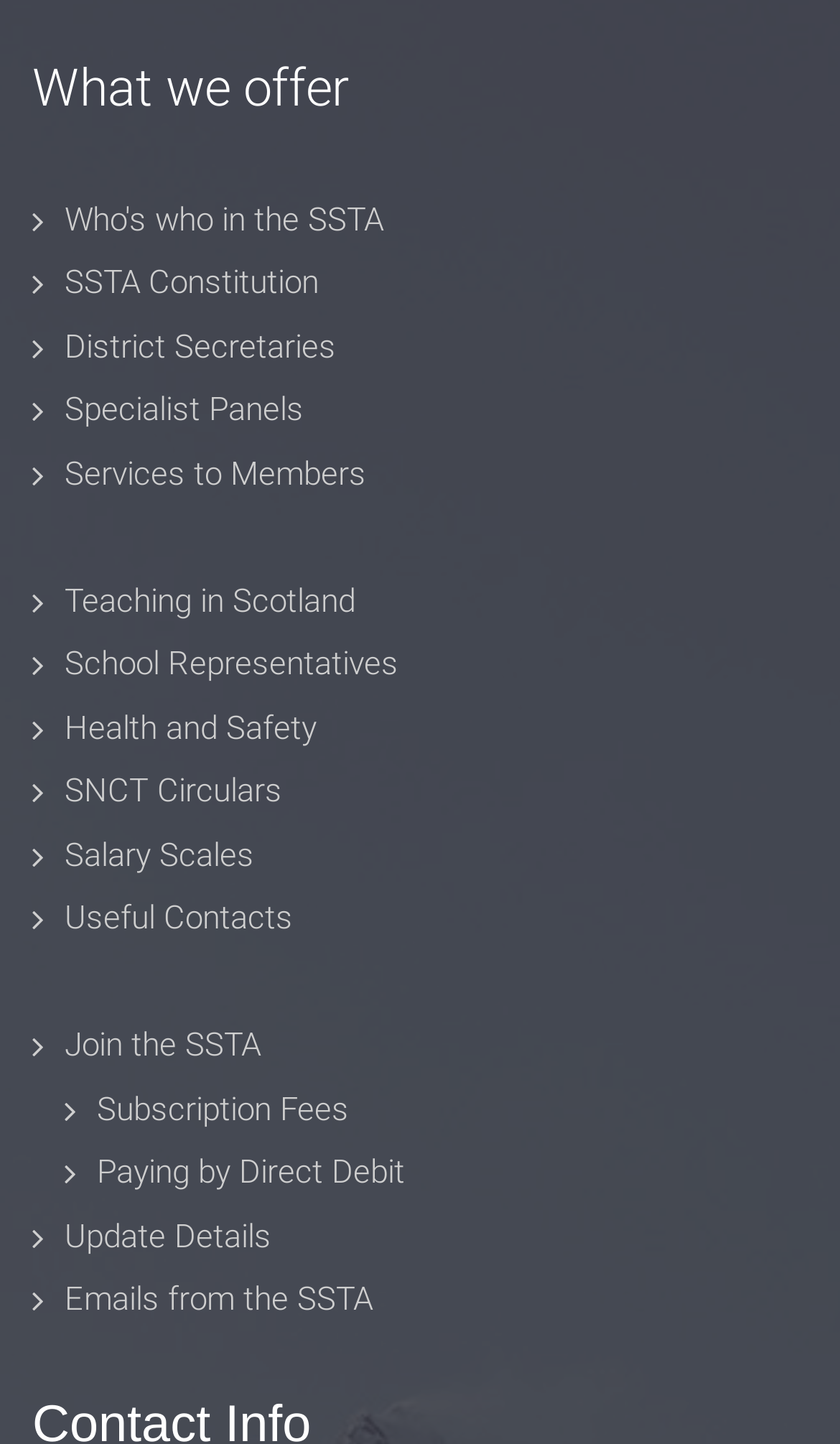Find the bounding box coordinates for the HTML element described as: "Subscription Fees". The coordinates should consist of four float values between 0 and 1, i.e., [left, top, right, bottom].

[0.115, 0.755, 0.415, 0.782]